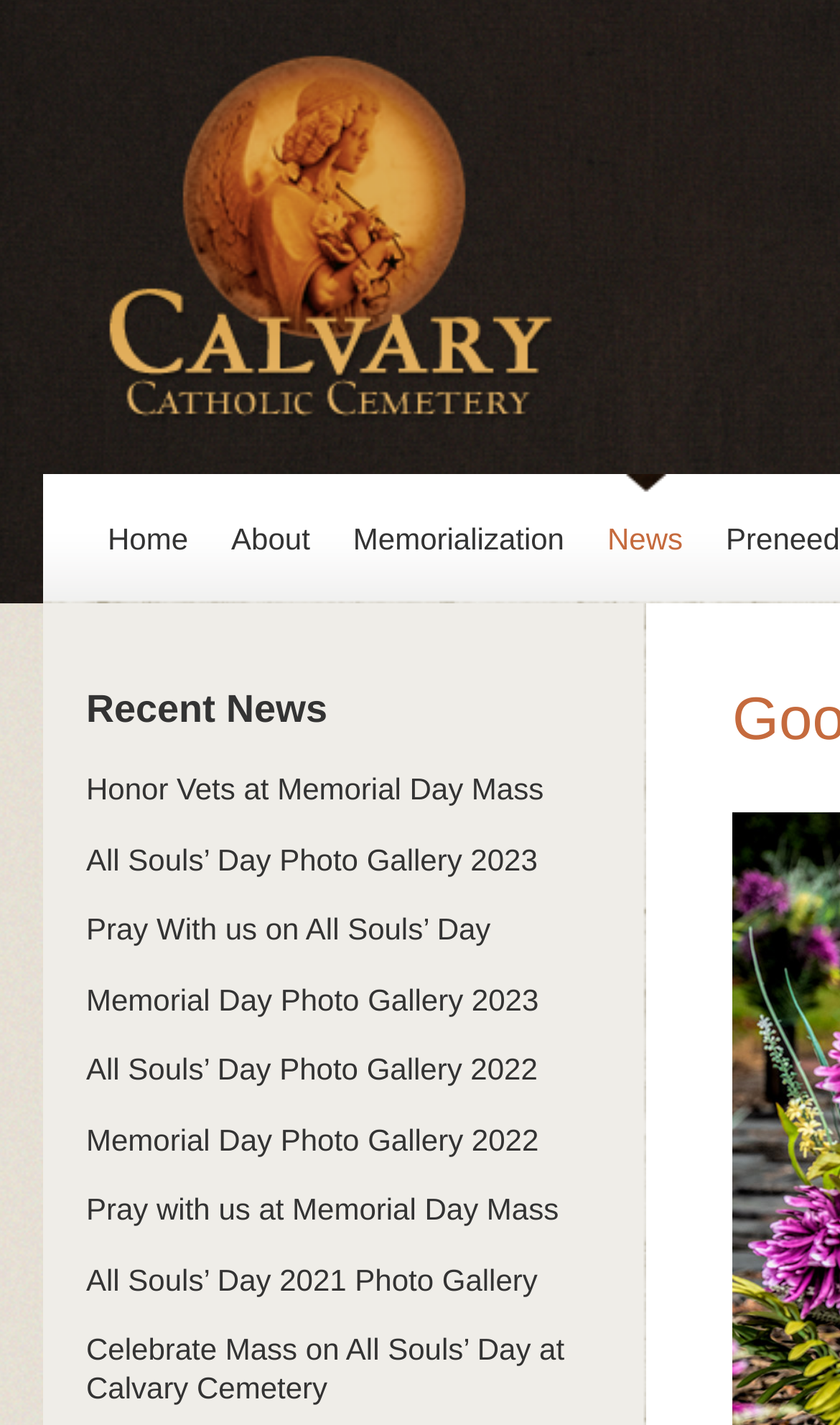Please provide the bounding box coordinates for the UI element as described: "Memorial Day Photo Gallery 2022". The coordinates must be four floats between 0 and 1, represented as [left, top, right, bottom].

[0.103, 0.787, 0.718, 0.814]